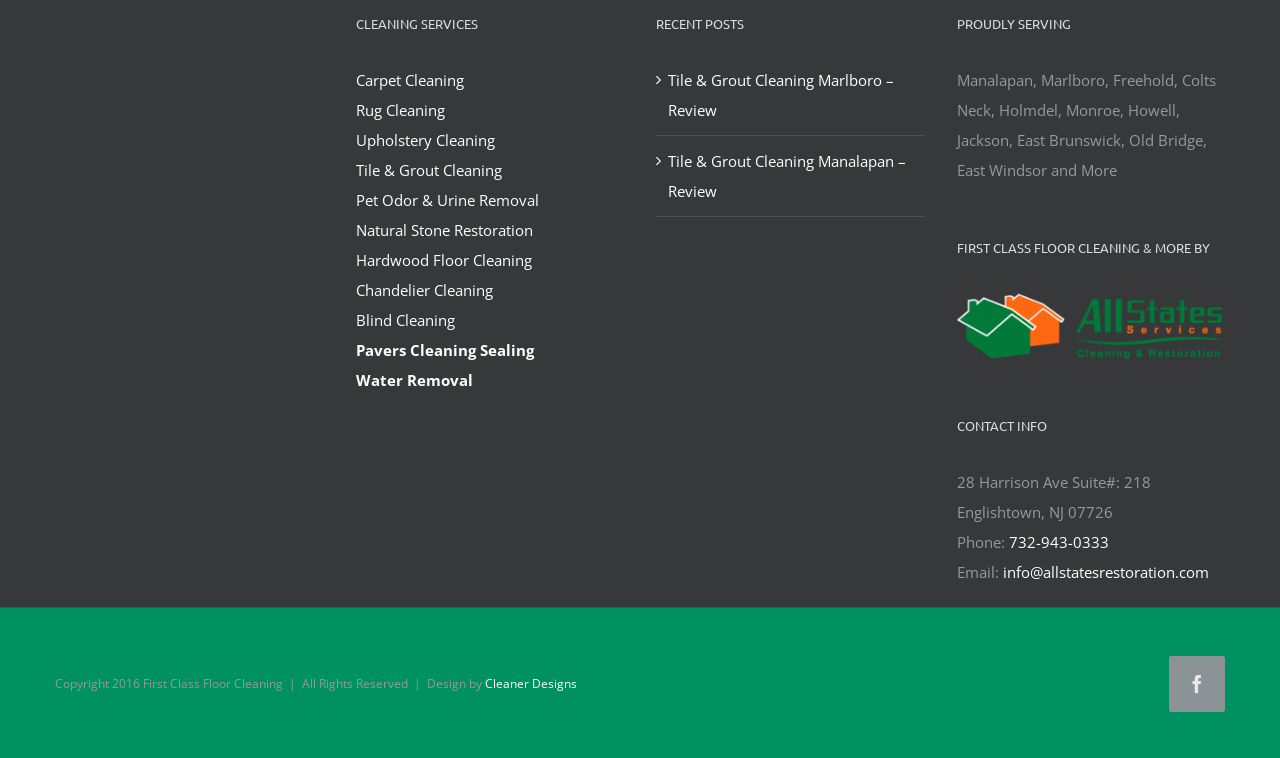Please indicate the bounding box coordinates of the element's region to be clicked to achieve the instruction: "Send an email to info@allstatesrestoration.com". Provide the coordinates as four float numbers between 0 and 1, i.e., [left, top, right, bottom].

[0.783, 0.742, 0.944, 0.768]